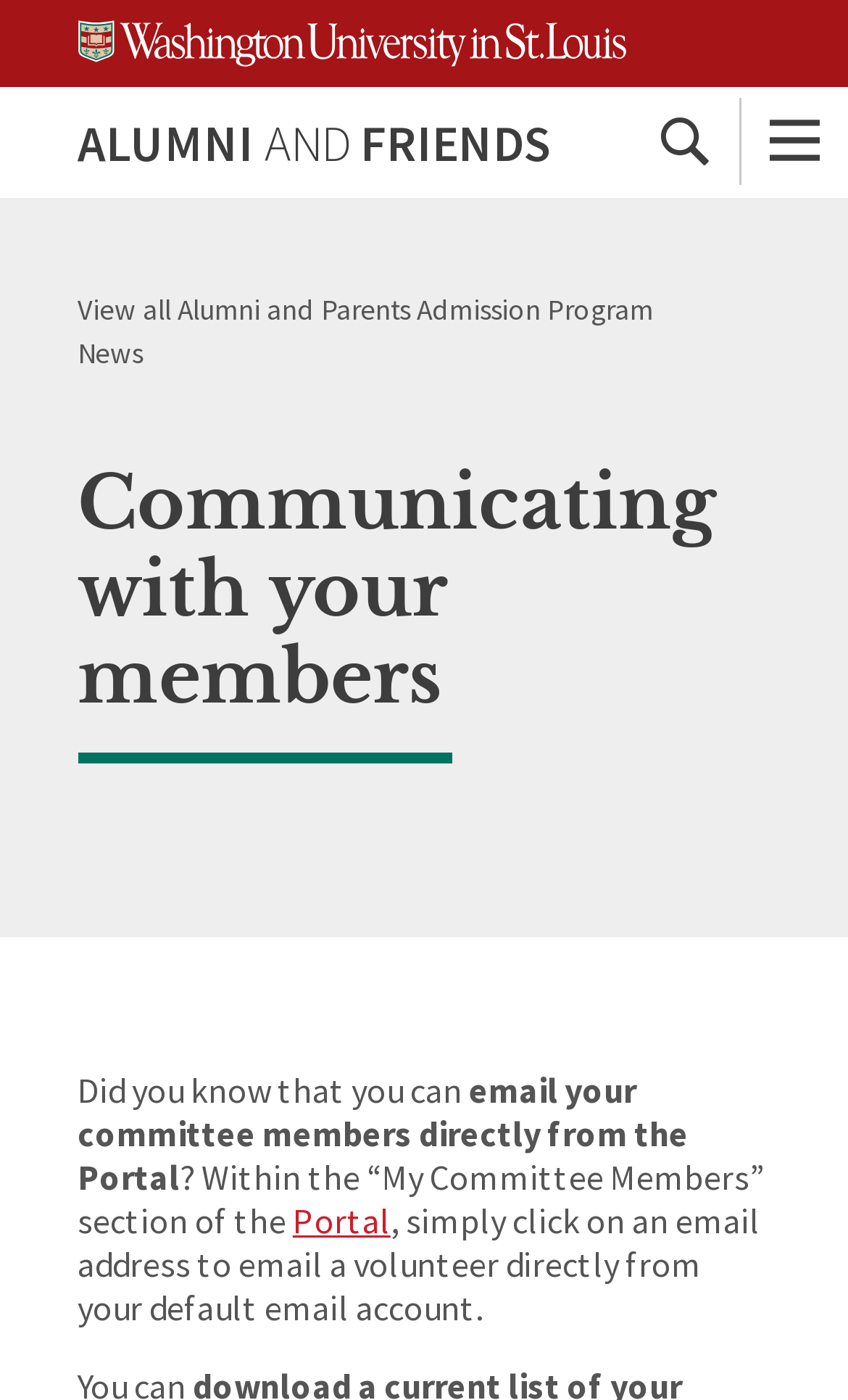What is the function of the 'Search' button?
Based on the image, answer the question in a detailed manner.

I assumed the function of the 'Search' button by its name and its position on the page, which suggests that it is used to search for something on the website.